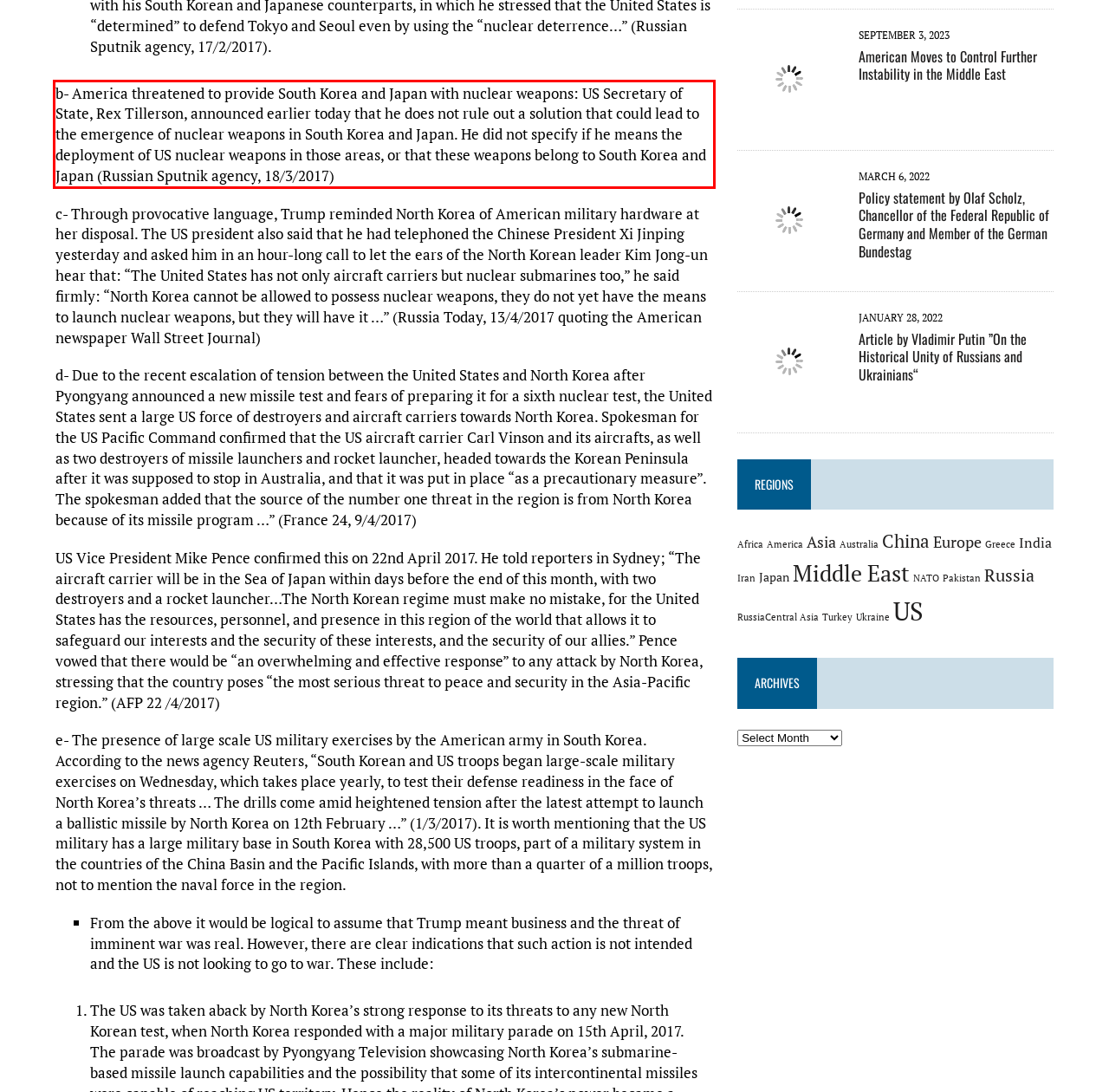You are provided with a screenshot of a webpage containing a red bounding box. Please extract the text enclosed by this red bounding box.

b- America threatened to provide South Korea and Japan with nuclear weapons: US Secretary of State, Rex Tillerson, announced earlier today that he does not rule out a solution that could lead to the emergence of nuclear weapons in South Korea and Japan. He did not specify if he means the deployment of US nuclear weapons in those areas, or that these weapons belong to South Korea and Japan (Russian Sputnik agency, 18/3/2017)